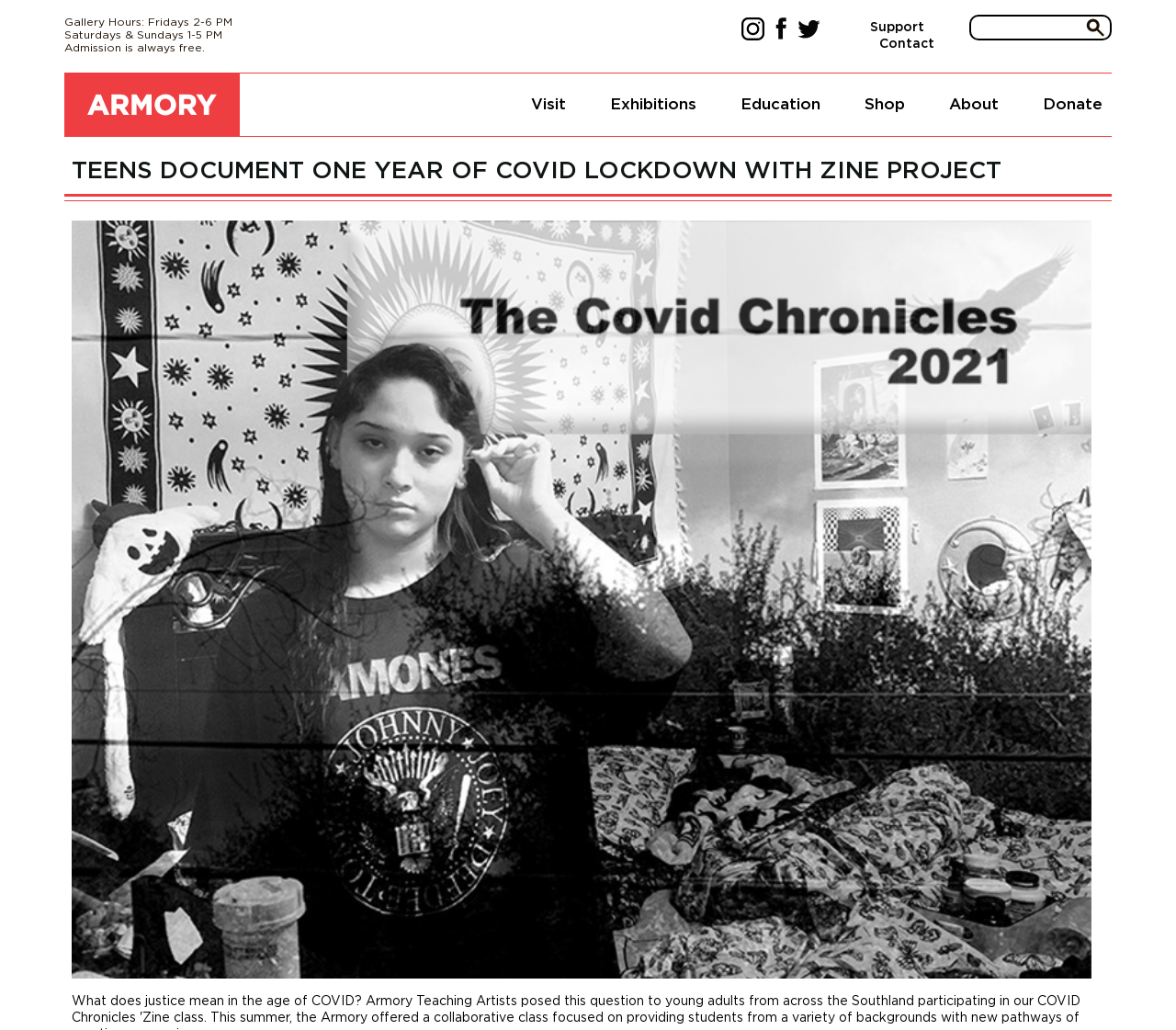Determine the bounding box for the HTML element described here: "parent_node: Search name="q"". The coordinates should be given as [left, top, right, bottom] with each number being a float between 0 and 1.

[0.826, 0.016, 0.922, 0.037]